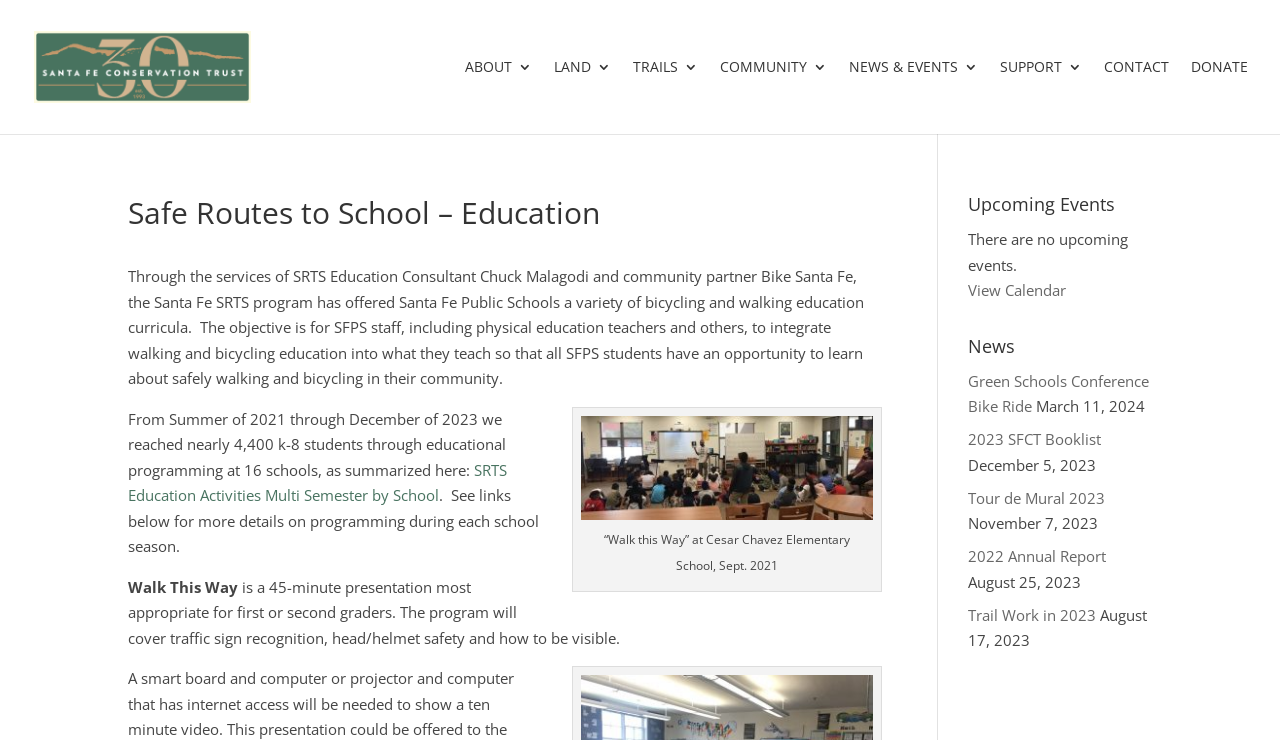Locate the bounding box coordinates of the area to click to fulfill this instruction: "Read the 'Green Schools Conference Bike Ride' news". The bounding box should be presented as four float numbers between 0 and 1, in the order [left, top, right, bottom].

[0.756, 0.501, 0.898, 0.563]